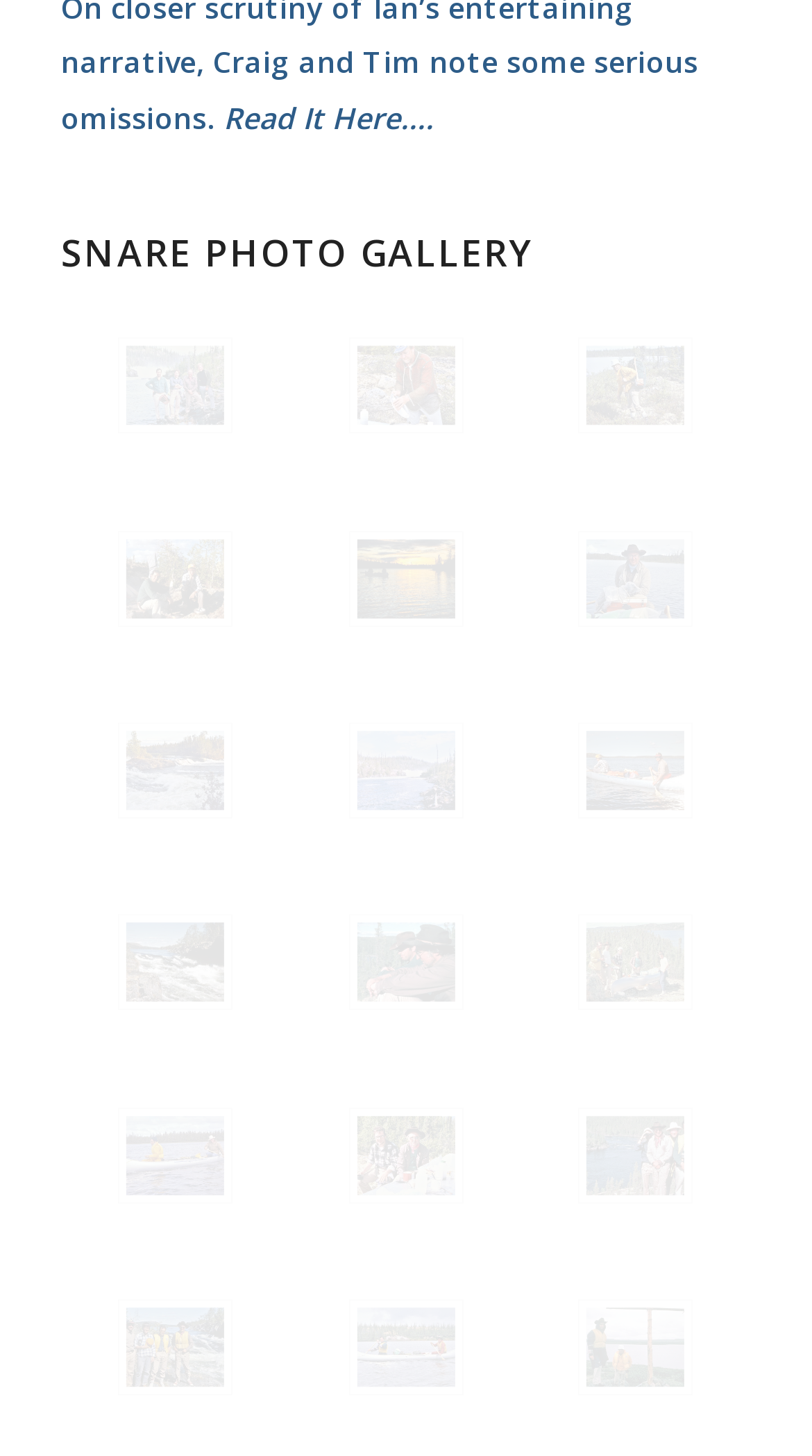Provide the bounding box coordinates of the UI element this sentence describes: "title="Mike, Ian, Jean and Craig"".

[0.075, 0.859, 0.358, 0.991]